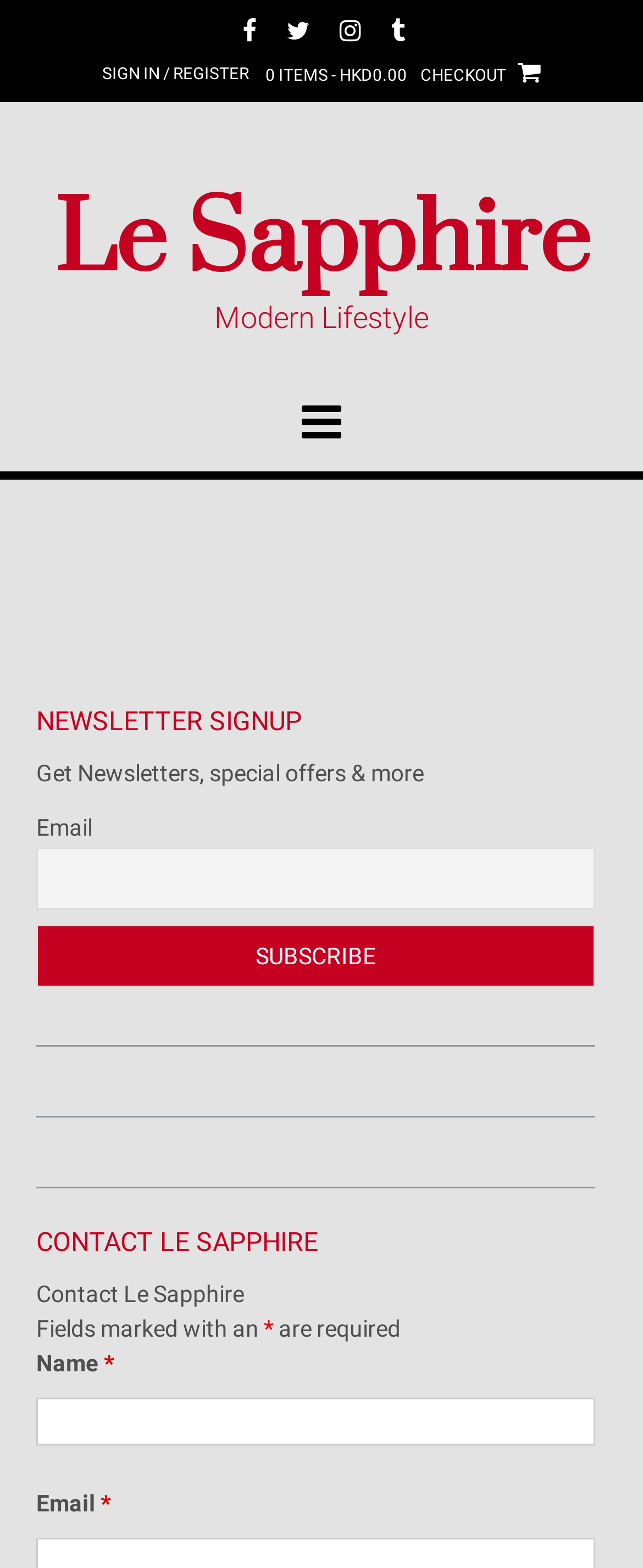Identify the bounding box coordinates of the clickable region necessary to fulfill the following instruction: "Subscribe to the newsletter". The bounding box coordinates should be four float numbers between 0 and 1, i.e., [left, top, right, bottom].

[0.056, 0.59, 0.926, 0.63]